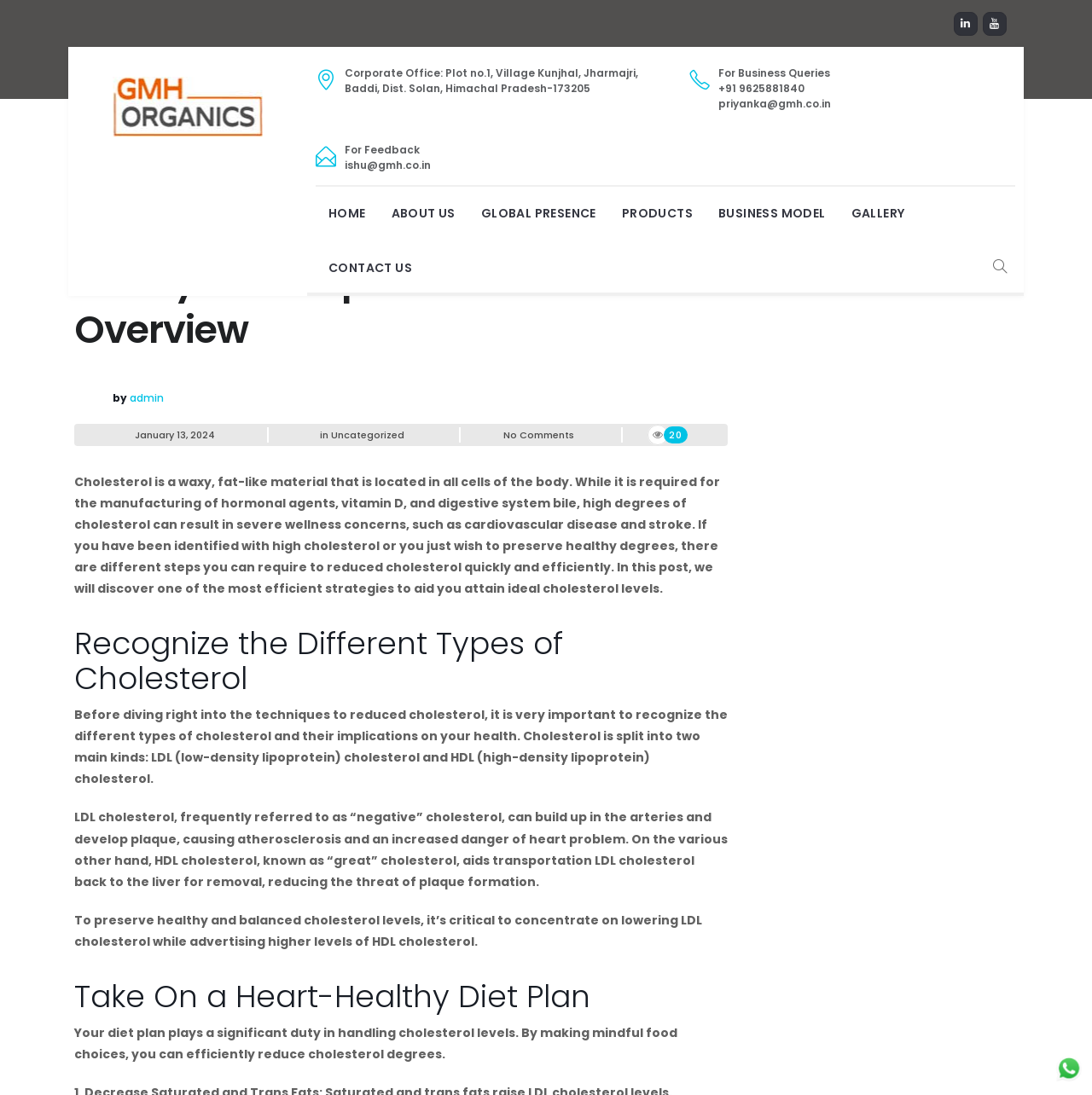What is the topic of the article?
Provide a well-explained and detailed answer to the question.

Based on the content of the webpage, I can infer that the topic of the article is about lowering cholesterol. The article provides a comprehensive overview of cholesterol, its types, and ways to reduce it.